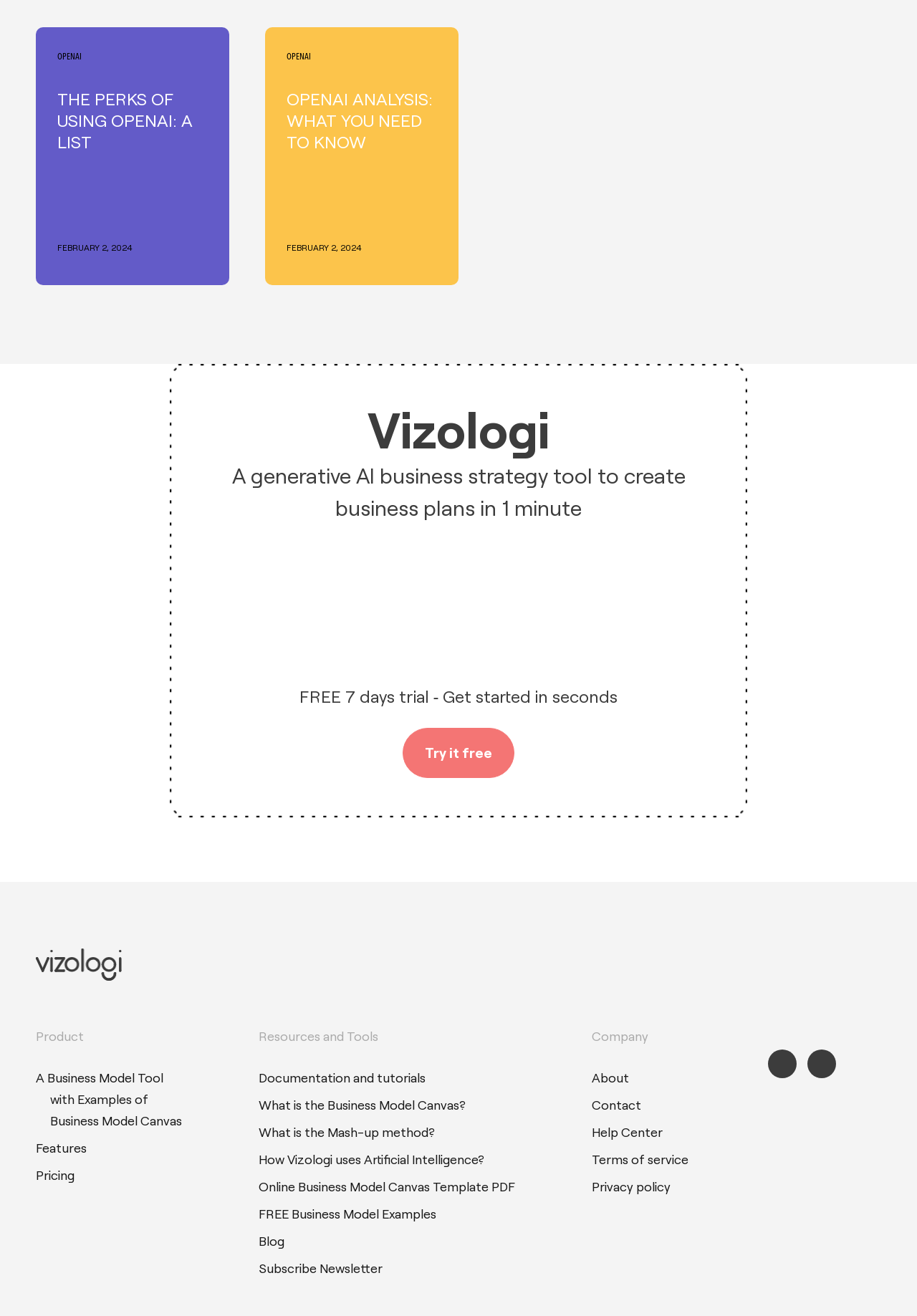Answer the following query concisely with a single word or phrase:
What are the main categories on the webpage?

Product, Resources and Tools, Company